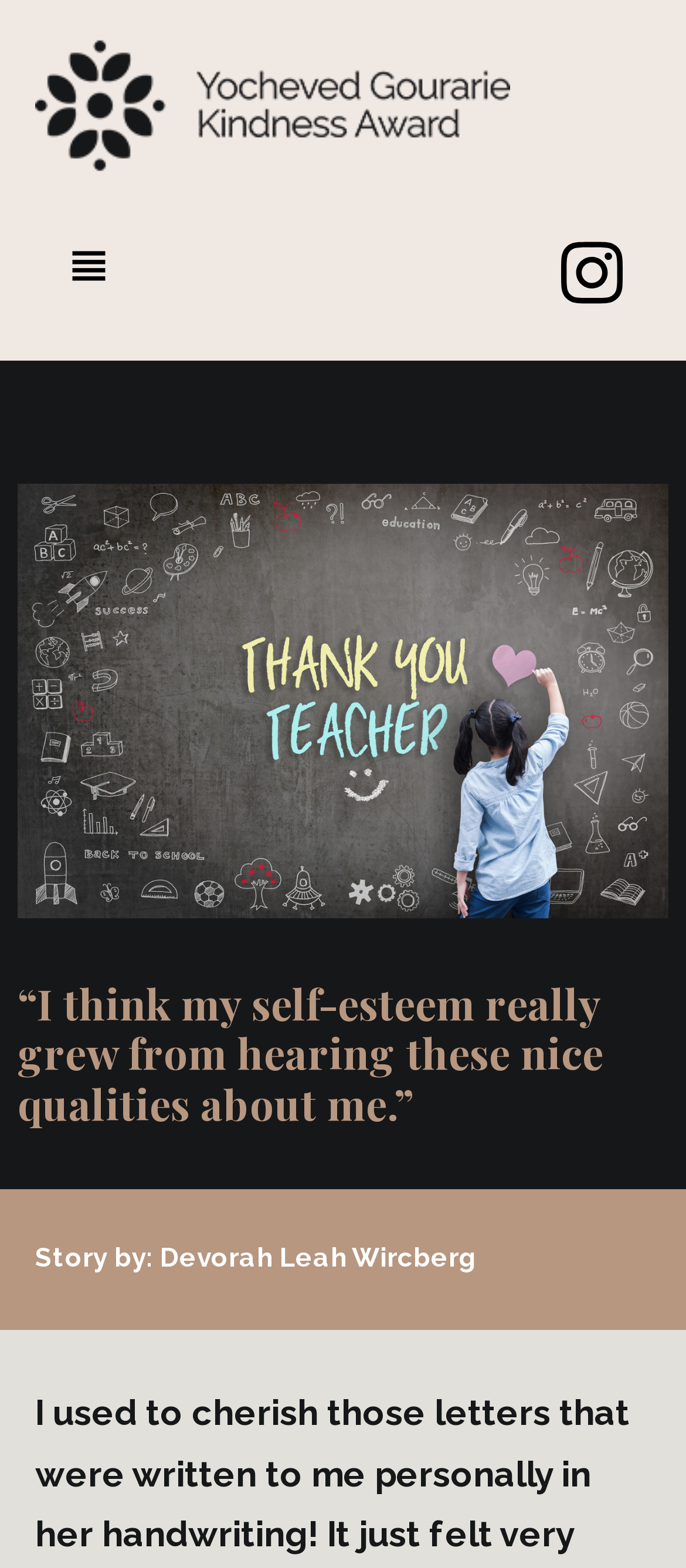Answer the question below with a single word or a brief phrase: 
How many links are present on the webpage?

3